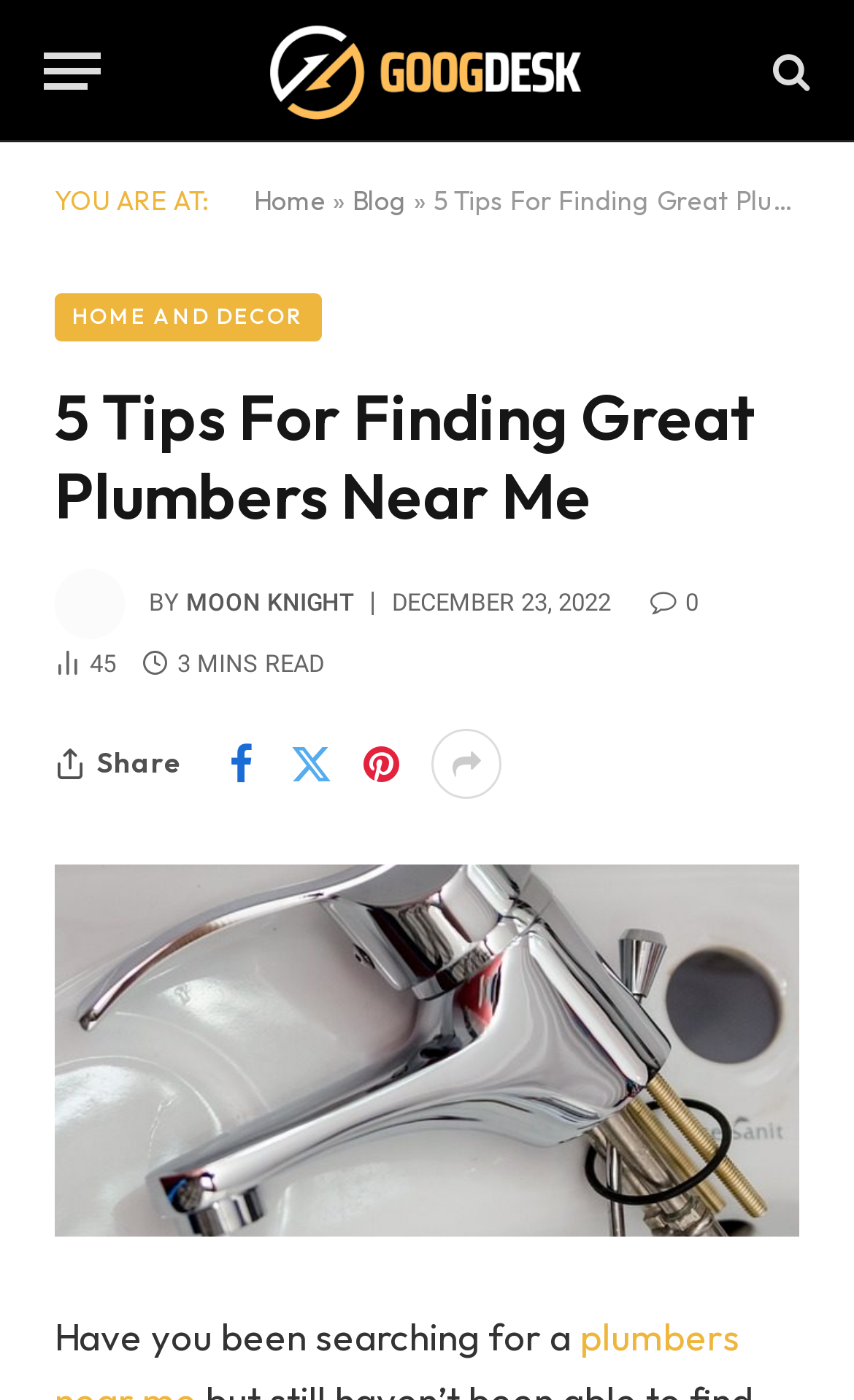Extract the bounding box coordinates for the described element: "Moon Knight". The coordinates should be represented as four float numbers between 0 and 1: [left, top, right, bottom].

[0.218, 0.421, 0.415, 0.441]